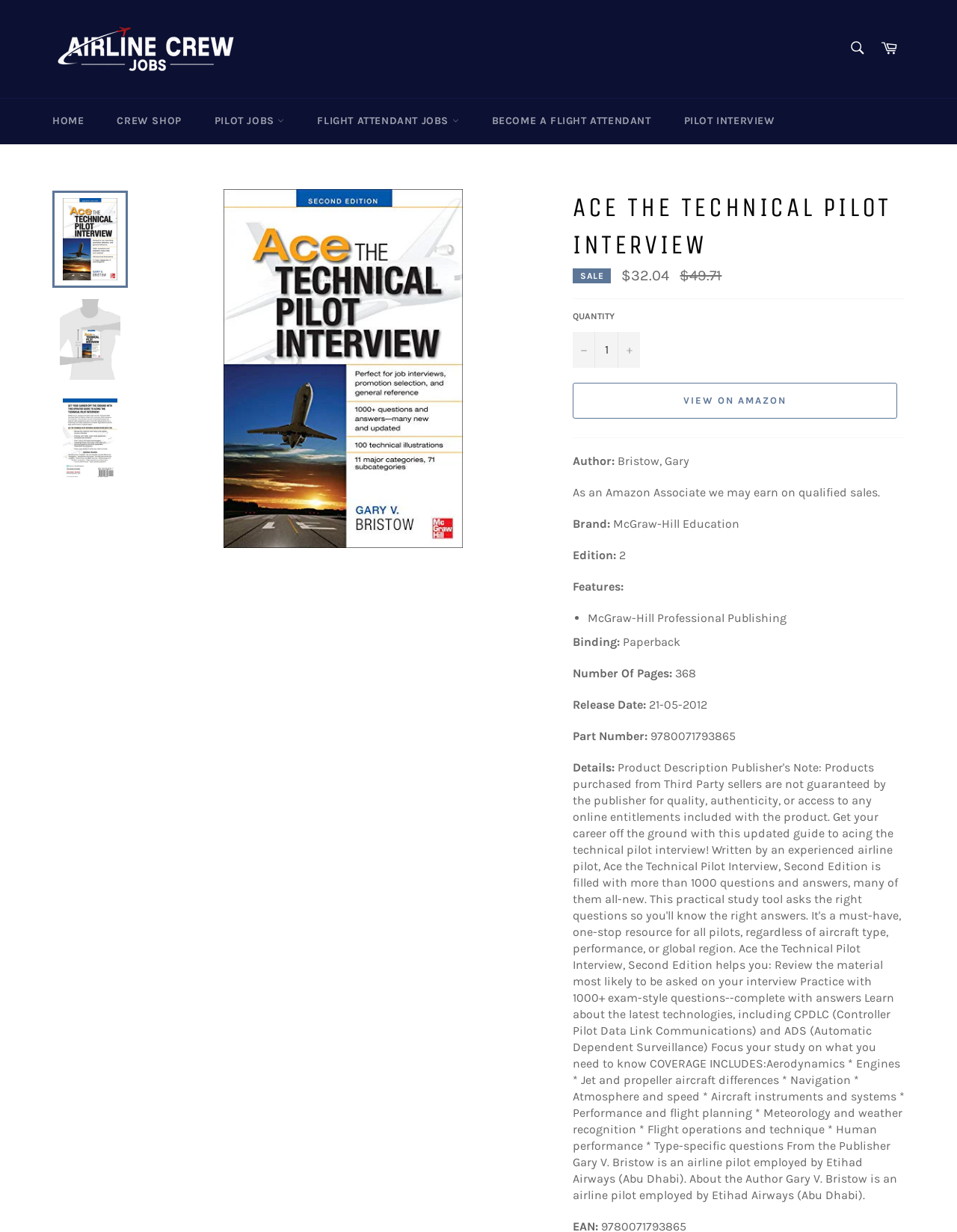Please find the bounding box coordinates of the element that you should click to achieve the following instruction: "Click on Ace The Technical Pilot Interview". The coordinates should be presented as four float numbers between 0 and 1: [left, top, right, bottom].

[0.055, 0.153, 0.134, 0.232]